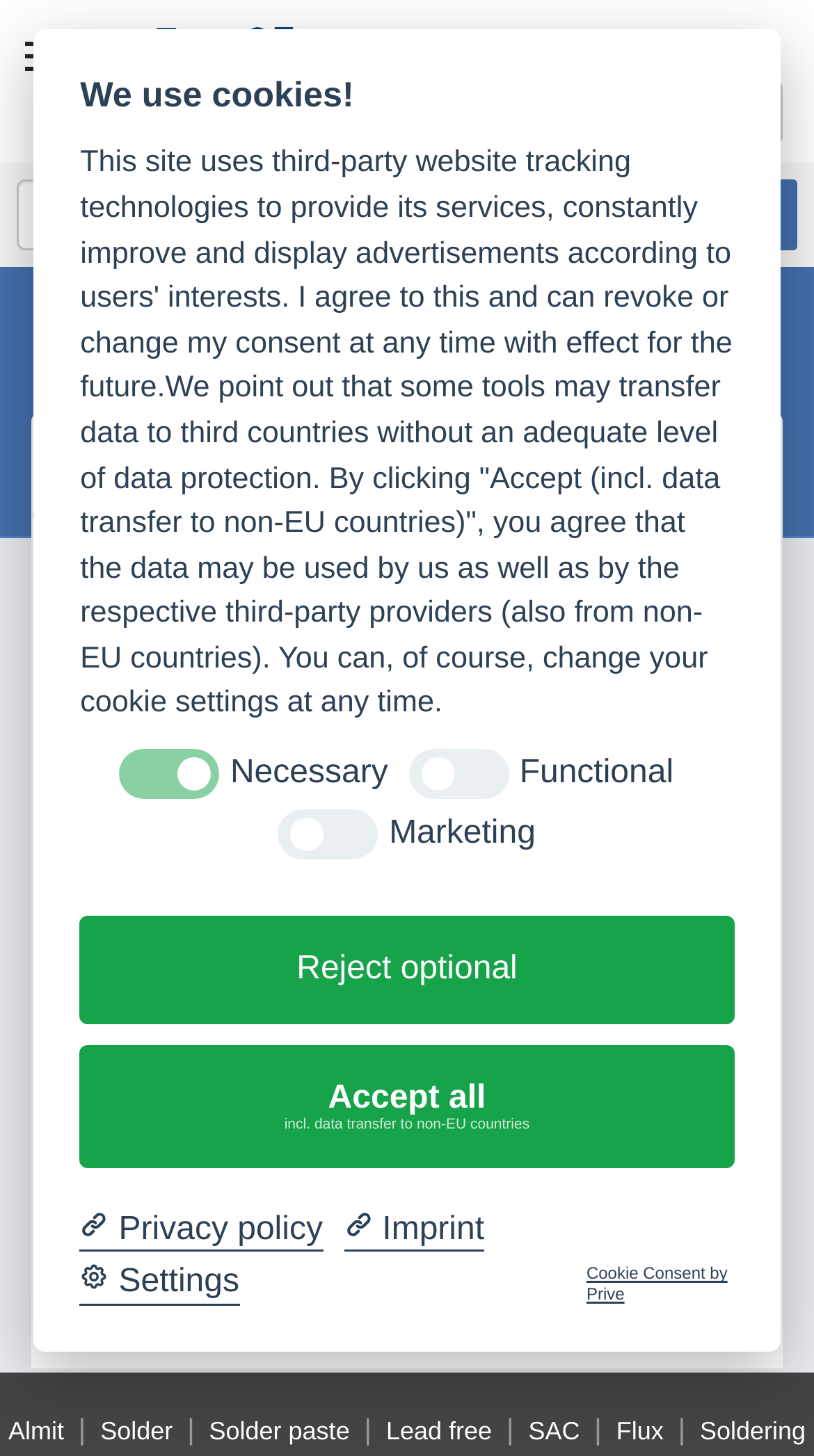Please identify the bounding box coordinates of the area that needs to be clicked to follow this instruction: "select English language".

[0.831, 0.055, 0.962, 0.099]